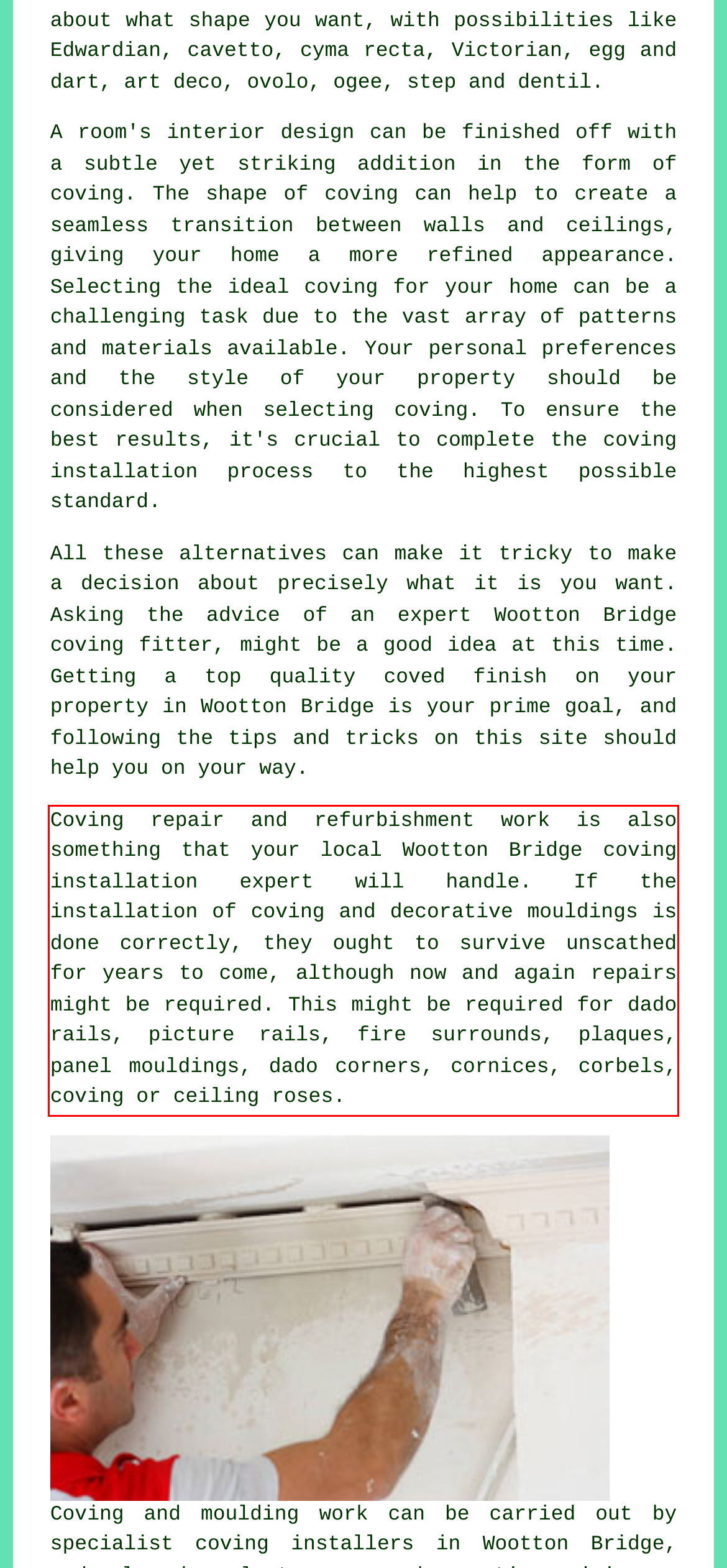Please recognize and transcribe the text located inside the red bounding box in the webpage image.

Coving repair and refurbishment work is also something that your local Wootton Bridge coving installation expert will handle. If the installation of coving and decorative mouldings is done correctly, they ought to survive unscathed for years to come, although now and again repairs might be required. This might be required for dado rails, picture rails, fire surrounds, plaques, panel mouldings, dado corners, cornices, corbels, coving or ceiling roses.